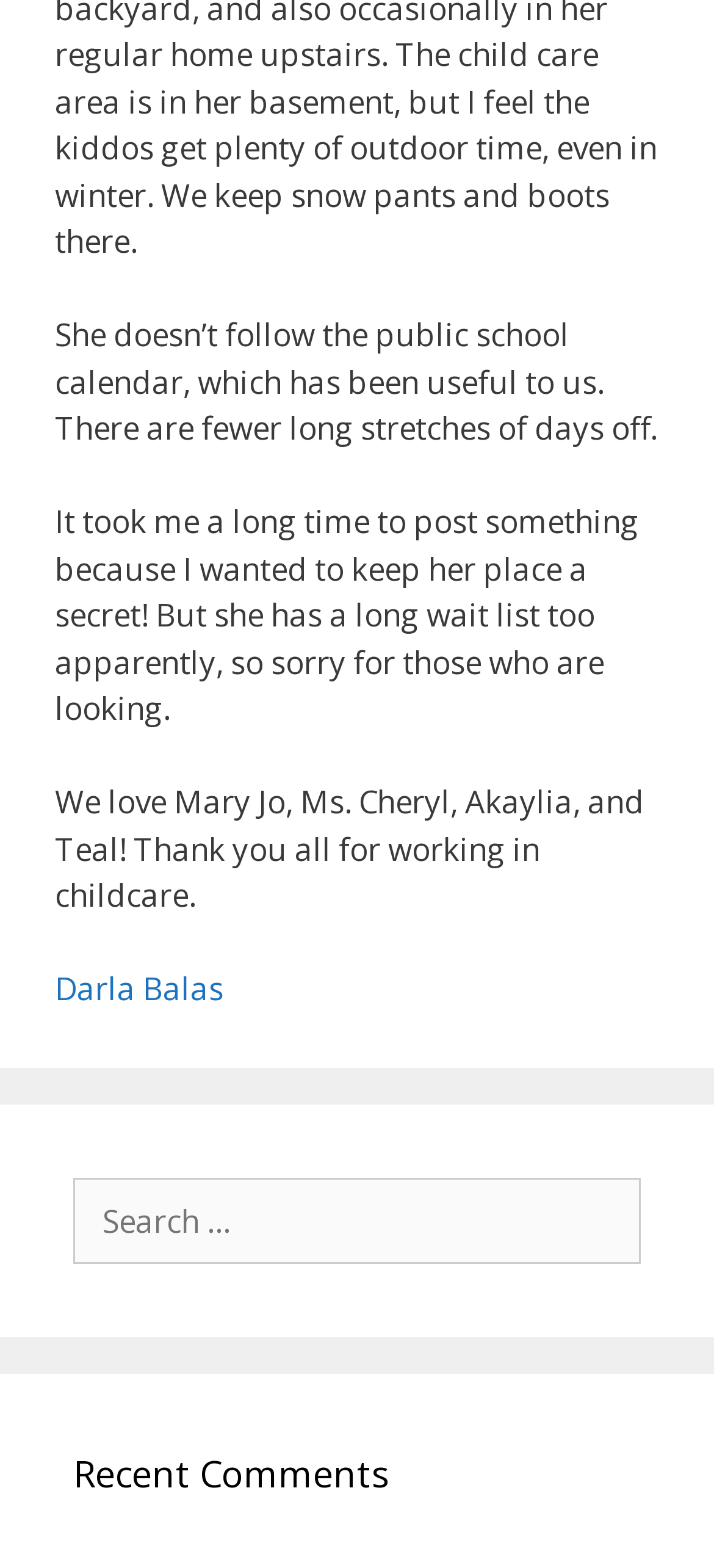Find the coordinates for the bounding box of the element with this description: "Darla Balas".

[0.077, 0.617, 0.313, 0.644]